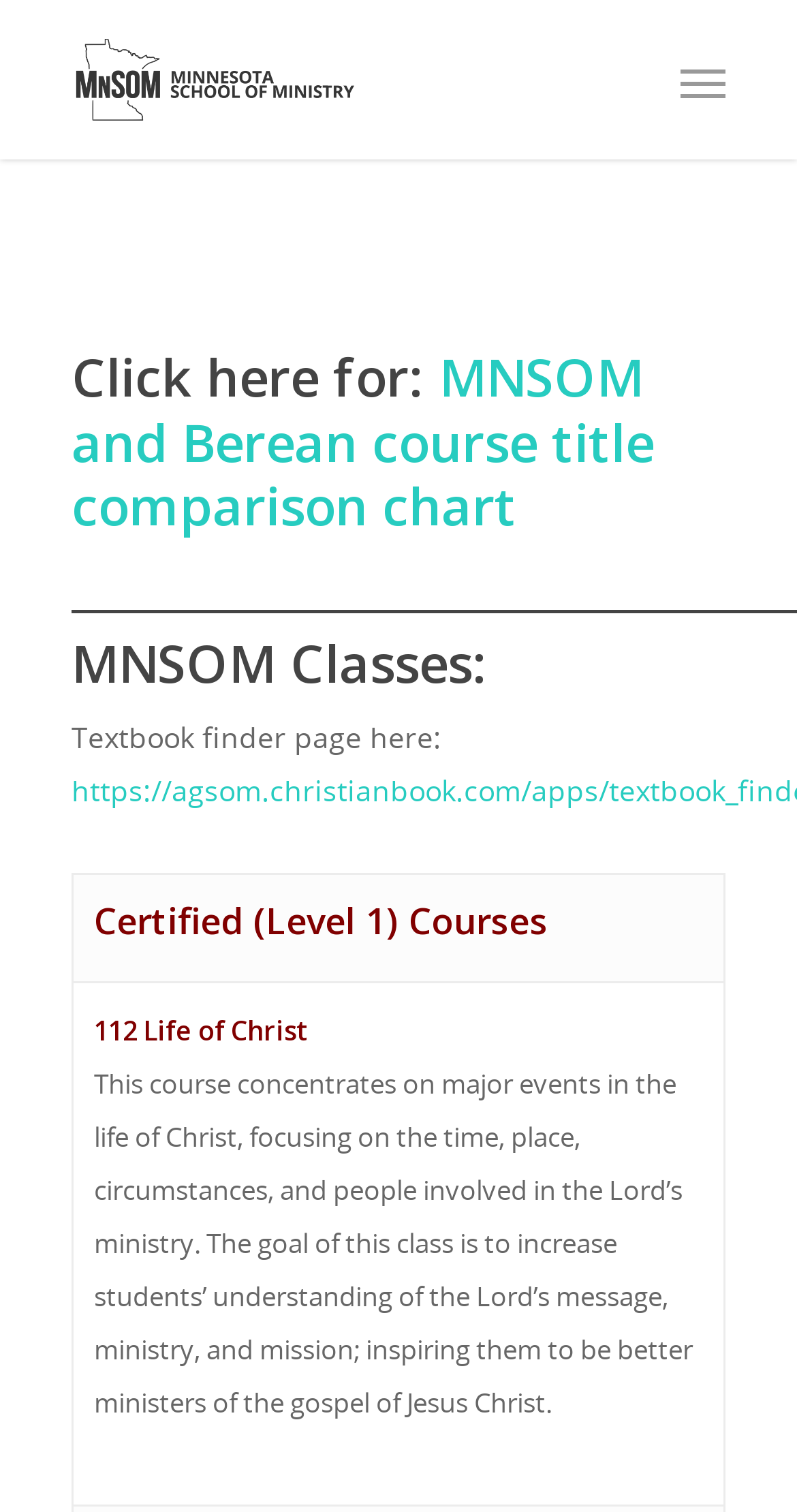Determine the bounding box coordinates for the HTML element mentioned in the following description: "alt="Minnesota School of Ministry"". The coordinates should be a list of four floats ranging from 0 to 1, represented as [left, top, right, bottom].

[0.09, 0.026, 0.451, 0.076]